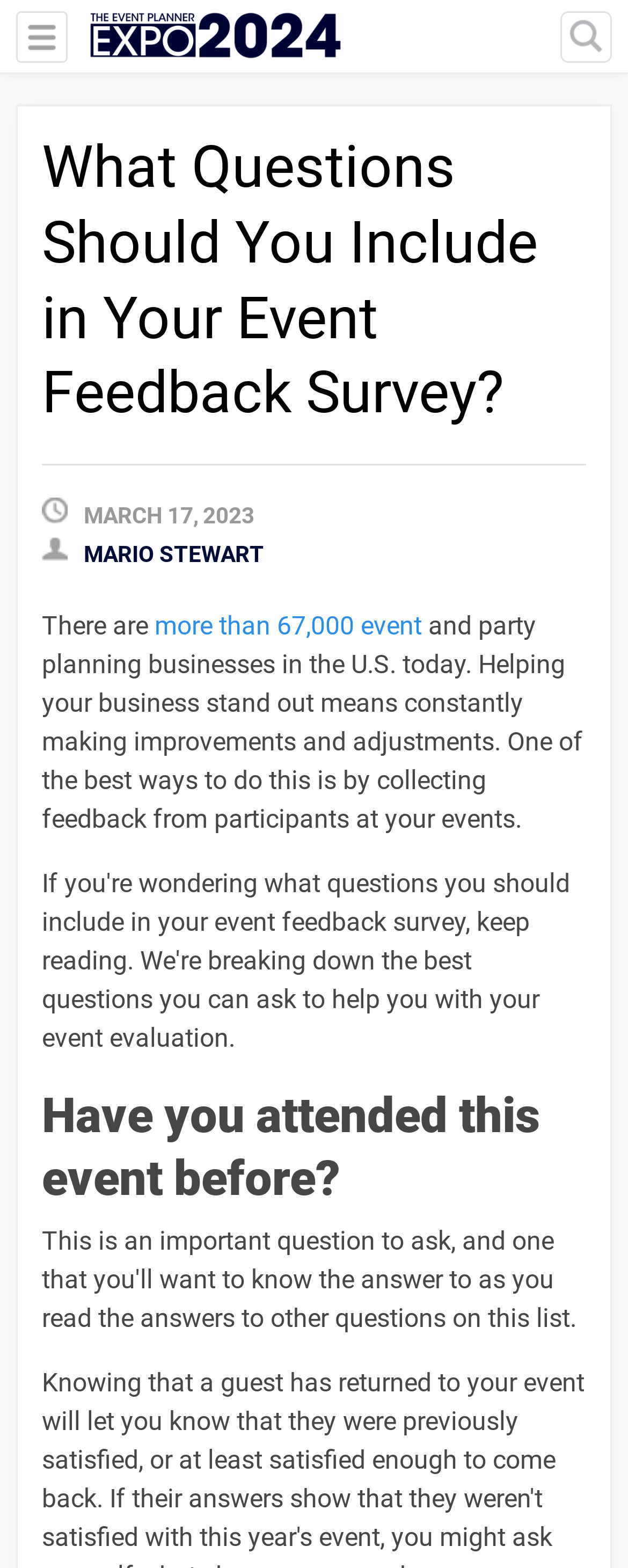What is the purpose of collecting feedback from participants at events?
Please provide a comprehensive answer based on the visual information in the image.

The webpage states that collecting feedback from participants at events is one of the best ways to make improvements and adjustments to help a business stand out, which is mentioned in the paragraph that starts with 'Helping your business stand out'.